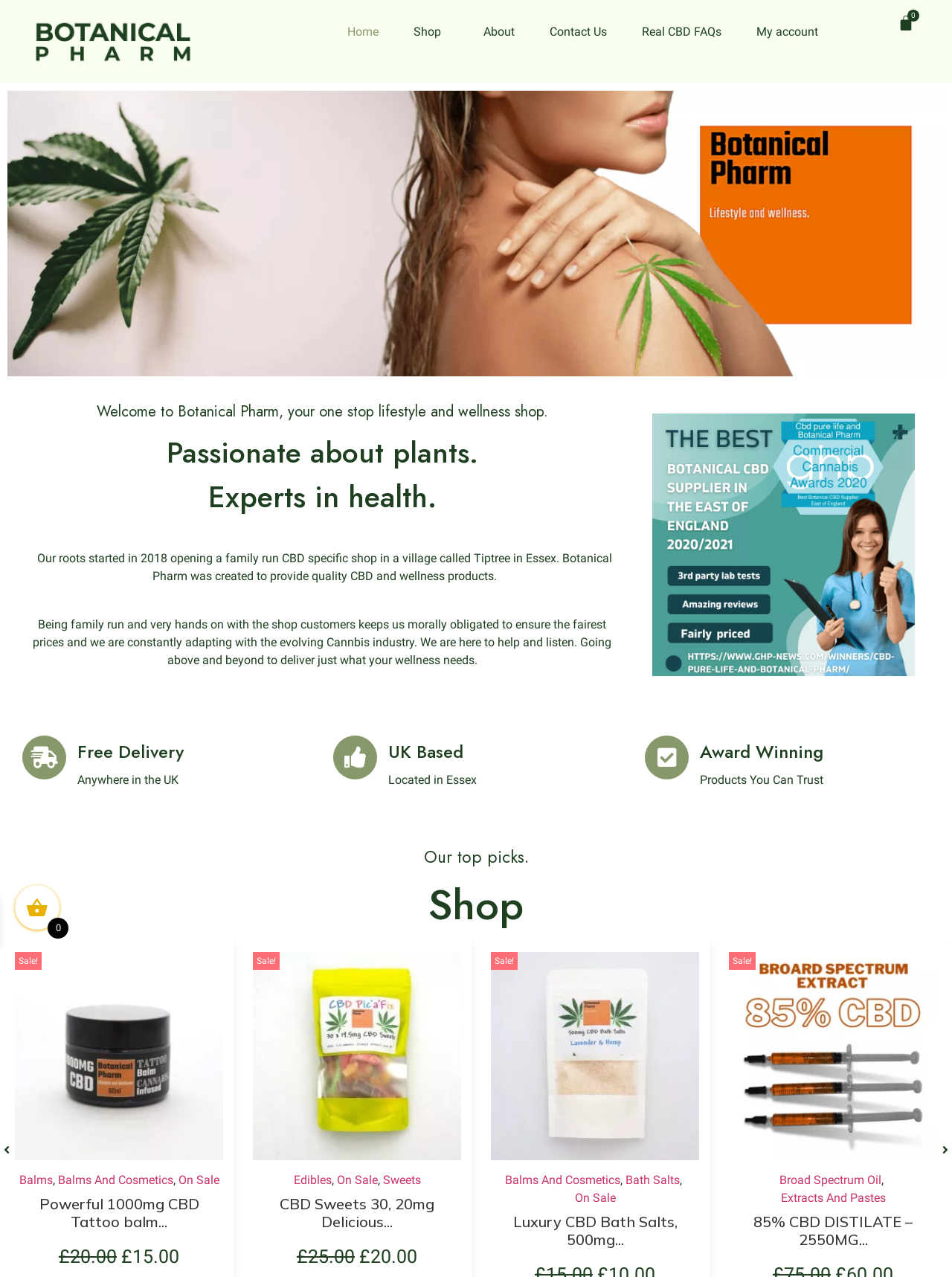Use the information in the screenshot to answer the question comprehensively: What is the location of the shop?

The location of the shop can be found in the text 'Located in Essex' which is located below the heading 'UK Based'.